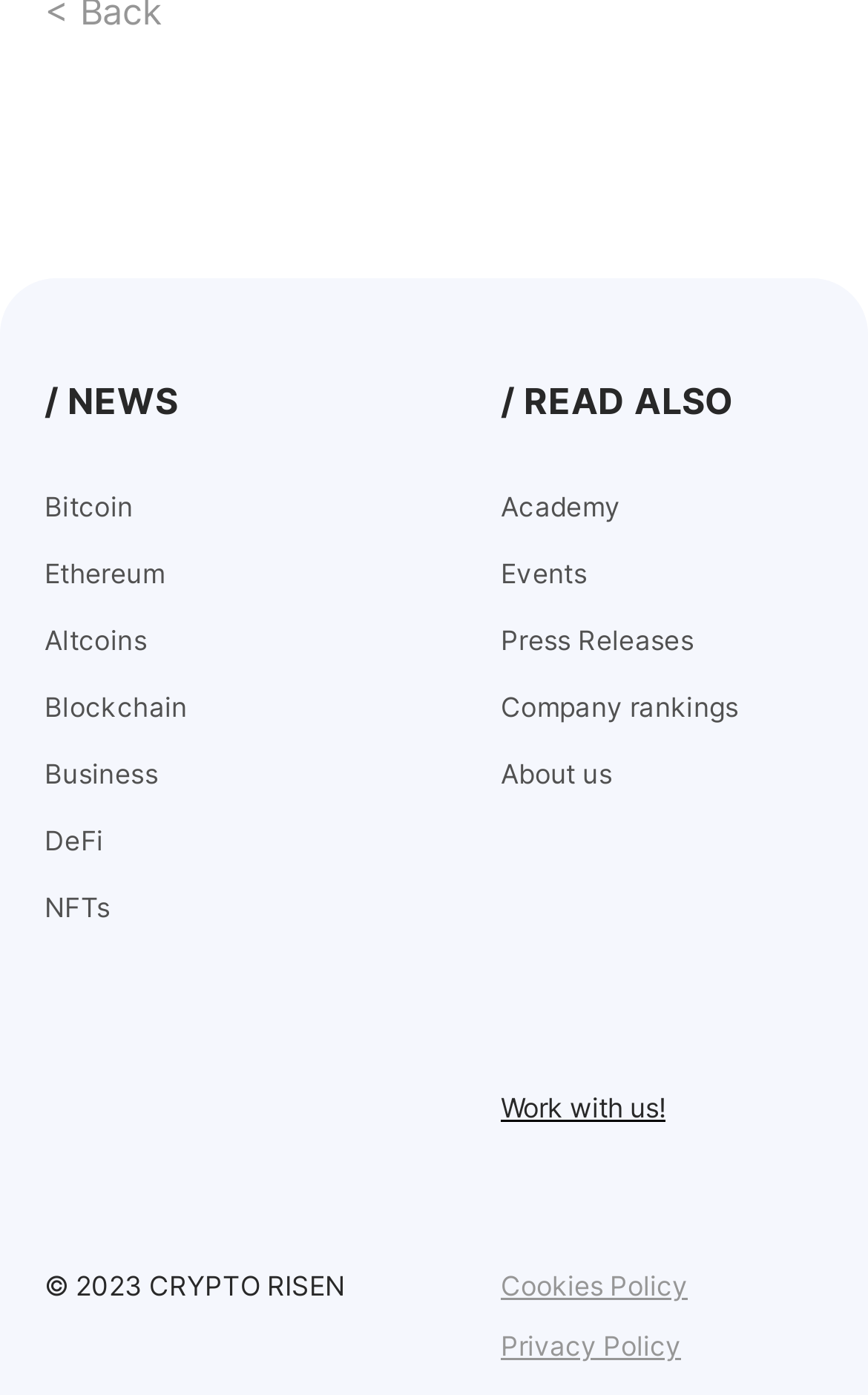Determine the bounding box for the described HTML element: "Bitcoin". Ensure the coordinates are four float numbers between 0 and 1 in the format [left, top, right, bottom].

[0.051, 0.351, 0.423, 0.375]